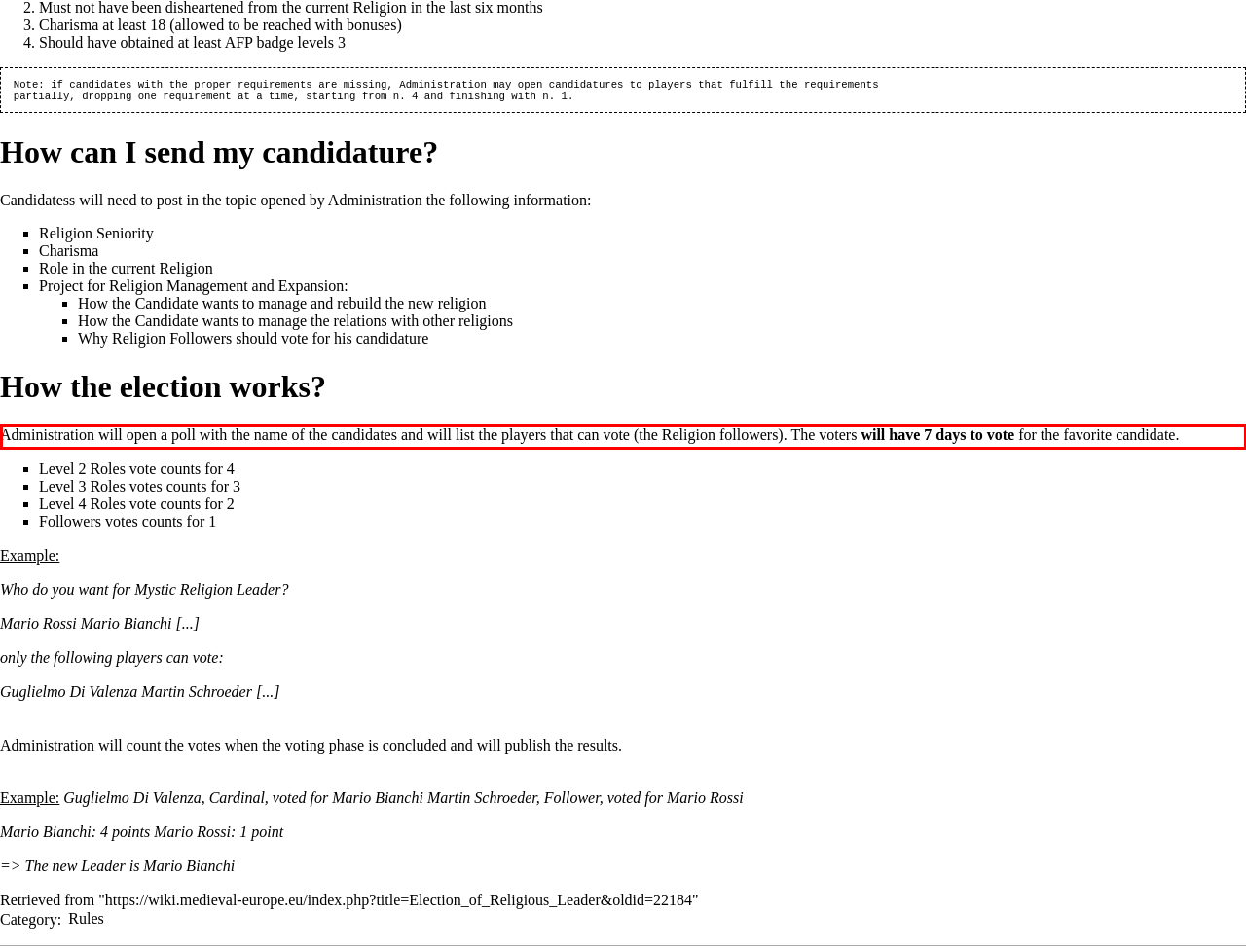Please examine the webpage screenshot and extract the text within the red bounding box using OCR.

Administration will open a poll with the name of the candidates and will list the players that can vote (the Religion followers). The voters will have 7 days to vote for the favorite candidate.